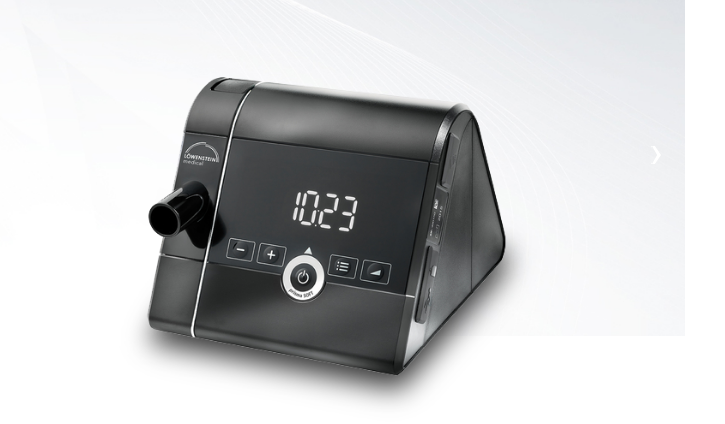Please answer the following question as detailed as possible based on the image: 
What is the purpose of the device's clear digital display?

According to the caption, the clear digital display on the Prisma SOFT device prominently shows therapy settings and time, ensuring ease of use for patients.